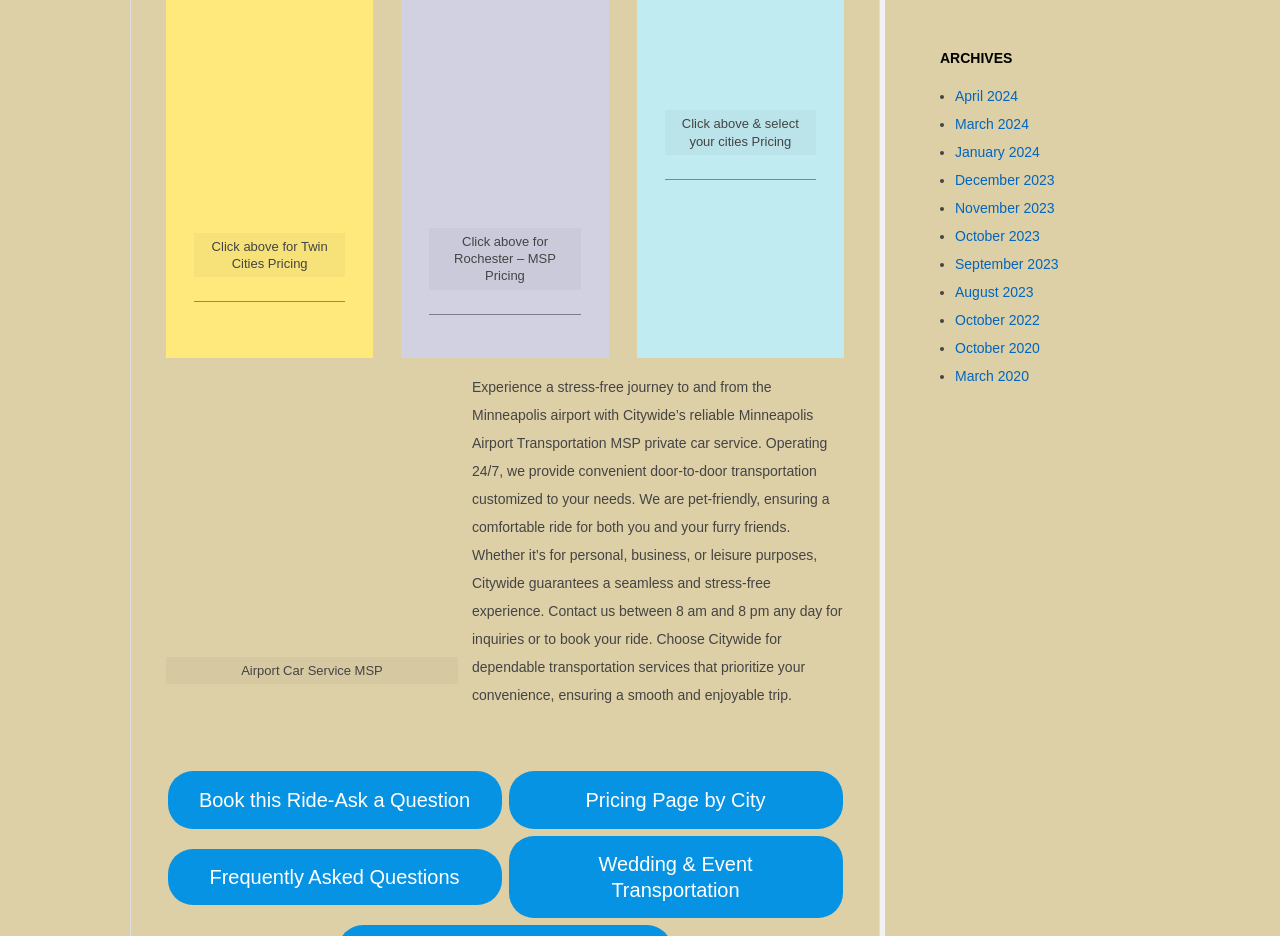What is the time range for contacting Citywide for inquiries or bookings?
Using the image, provide a detailed and thorough answer to the question.

The webpage states that Citywide can be contacted between 8 am and 8 pm any day for inquiries or to book a ride, which provides a specific time range for customers to reach out to the company.